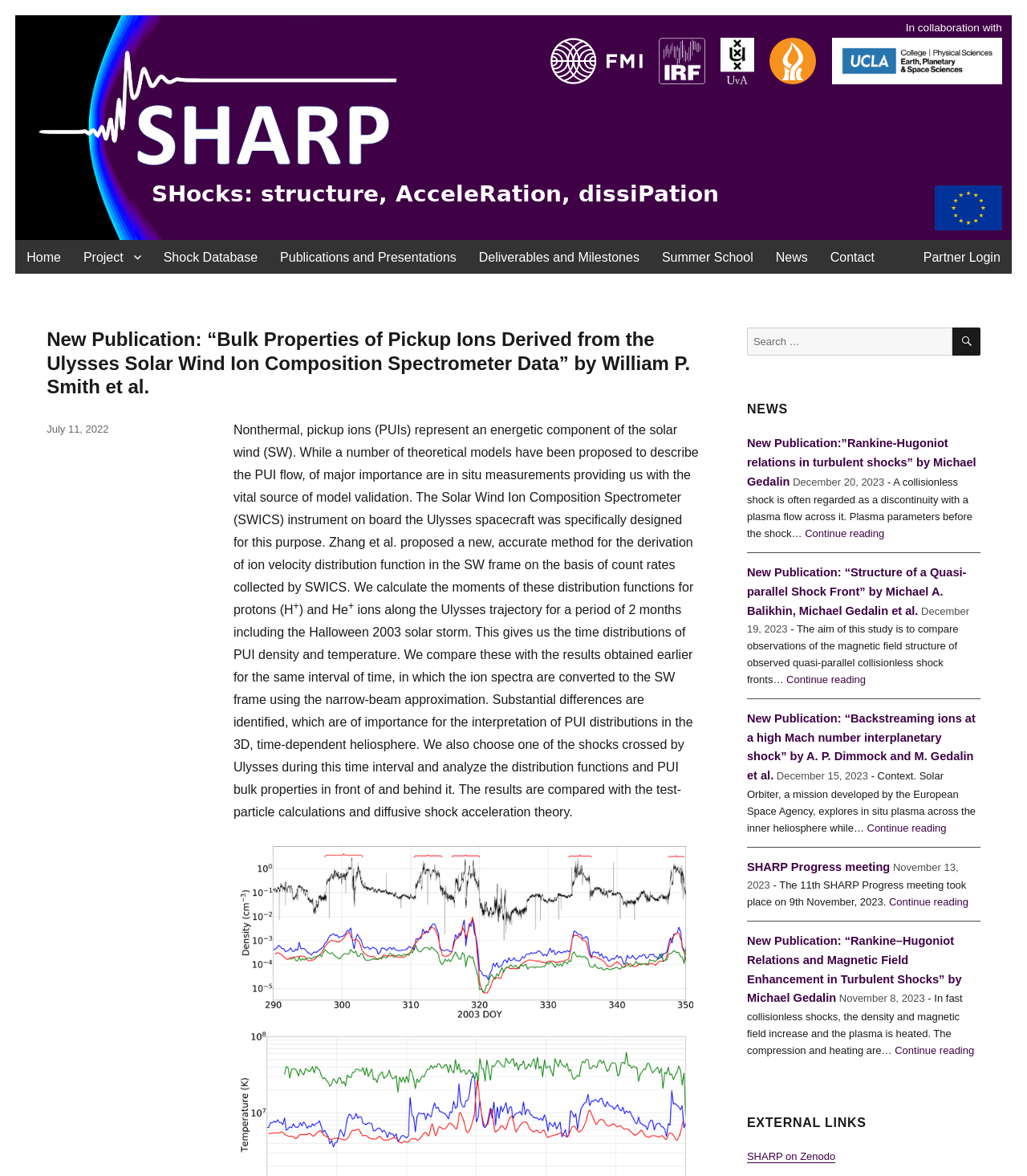What is the date of the SHARP Progress meeting?
From the details in the image, provide a complete and detailed answer to the question.

I found this answer by reading the text associated with the link 'SHARP Progress meeting', which says 'November 13, 2023'.